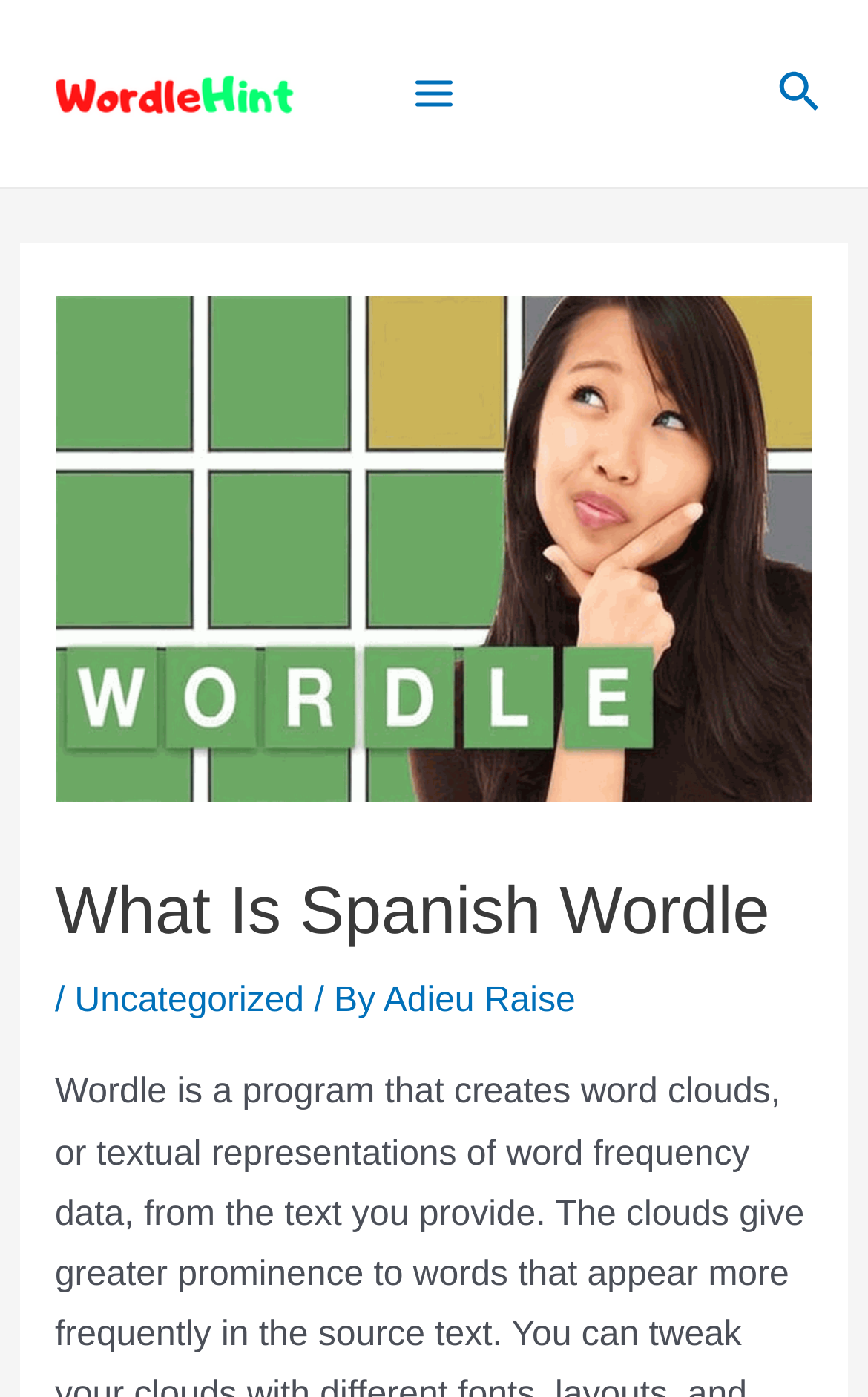Determine the webpage's heading and output its text content.

What Is Spanish Wordle